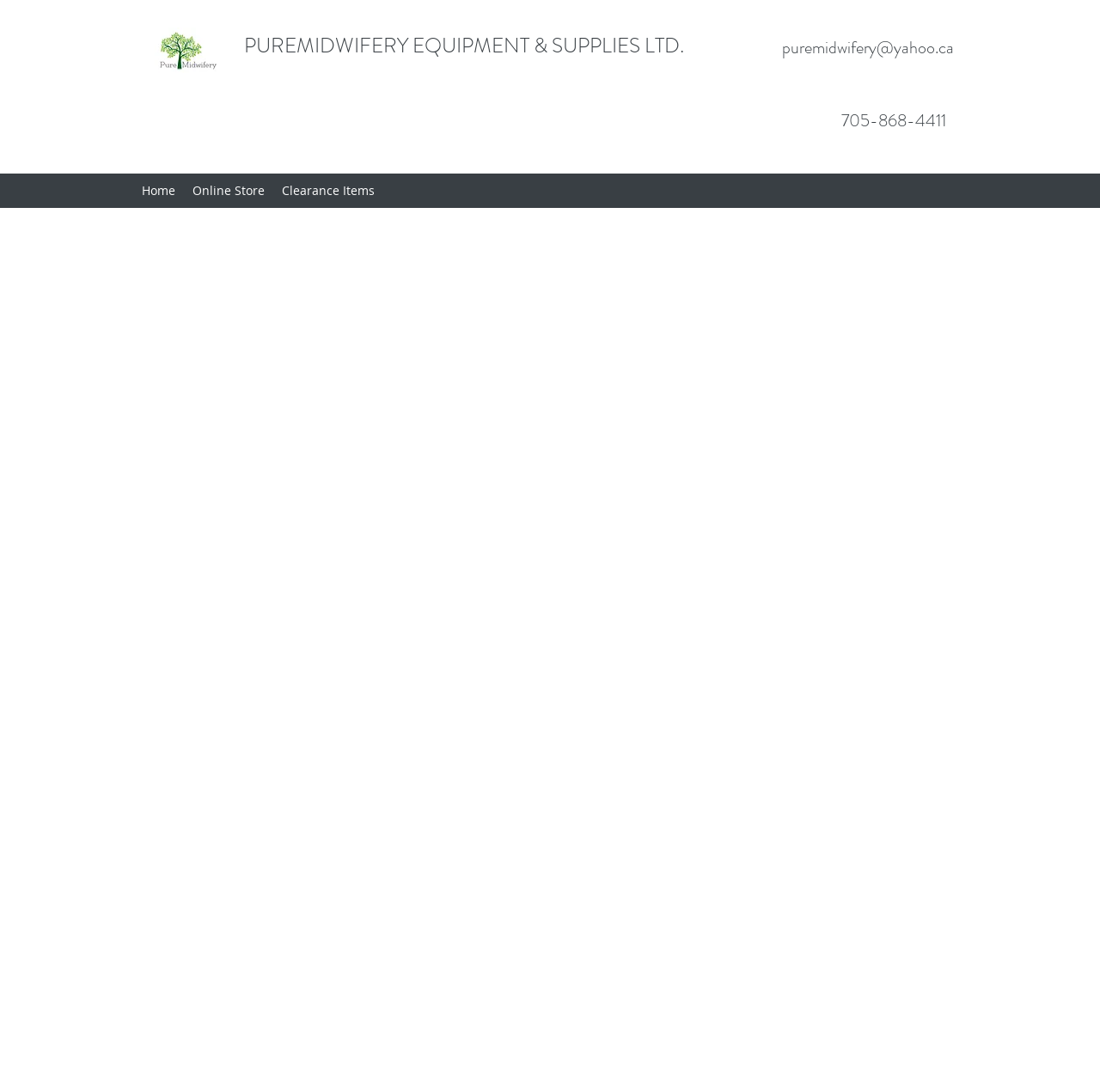Using the image as a reference, answer the following question in as much detail as possible:
How many navigation links are there?

I found the number of navigation links by looking at the navigation element with links 'Home', 'Online Store', and 'Clearance Items' which are located at the top of the webpage.